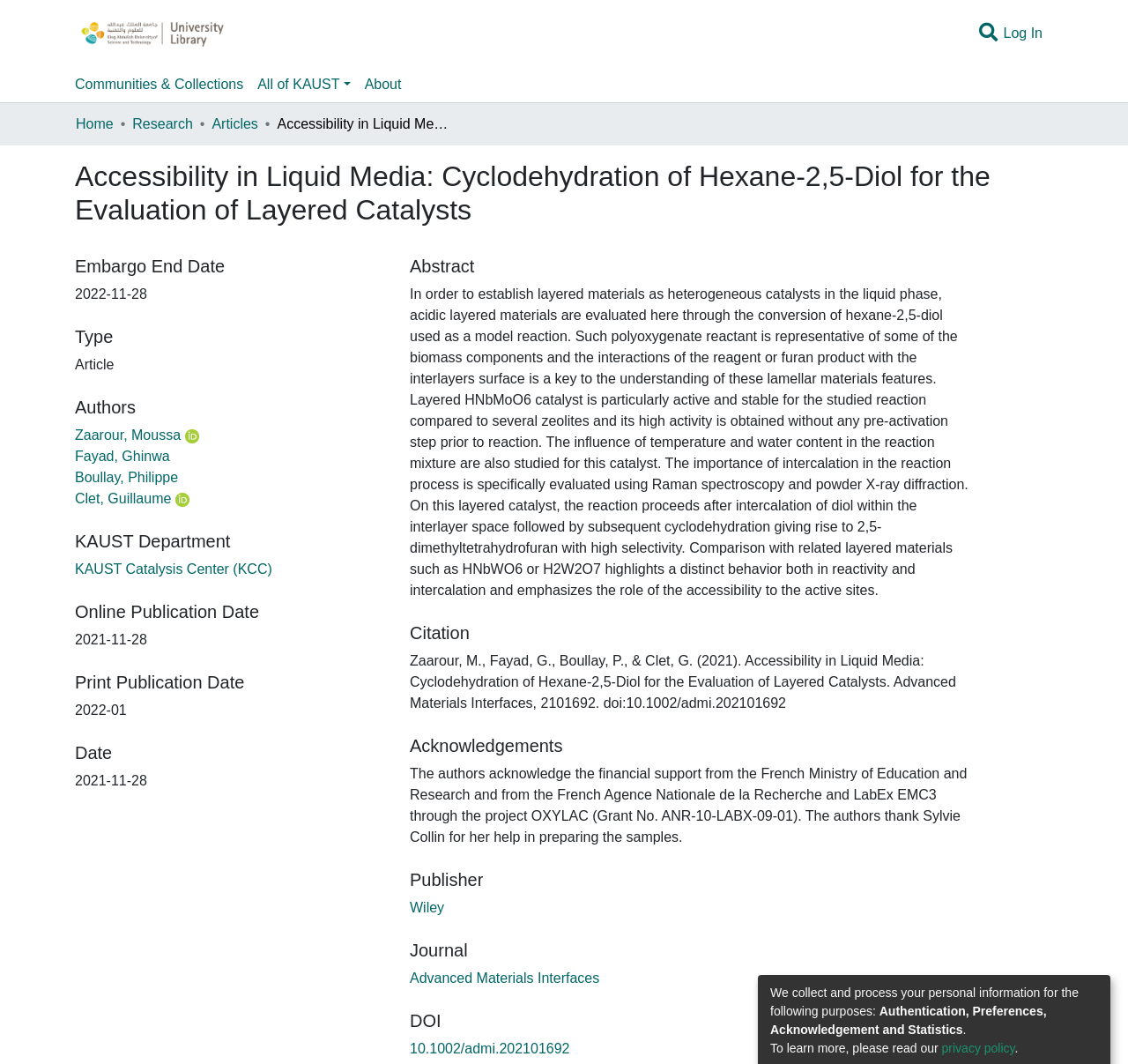Identify and provide the bounding box coordinates of the UI element described: "Research". The coordinates should be formatted as [left, top, right, bottom], with each number being a float between 0 and 1.

[0.117, 0.107, 0.171, 0.127]